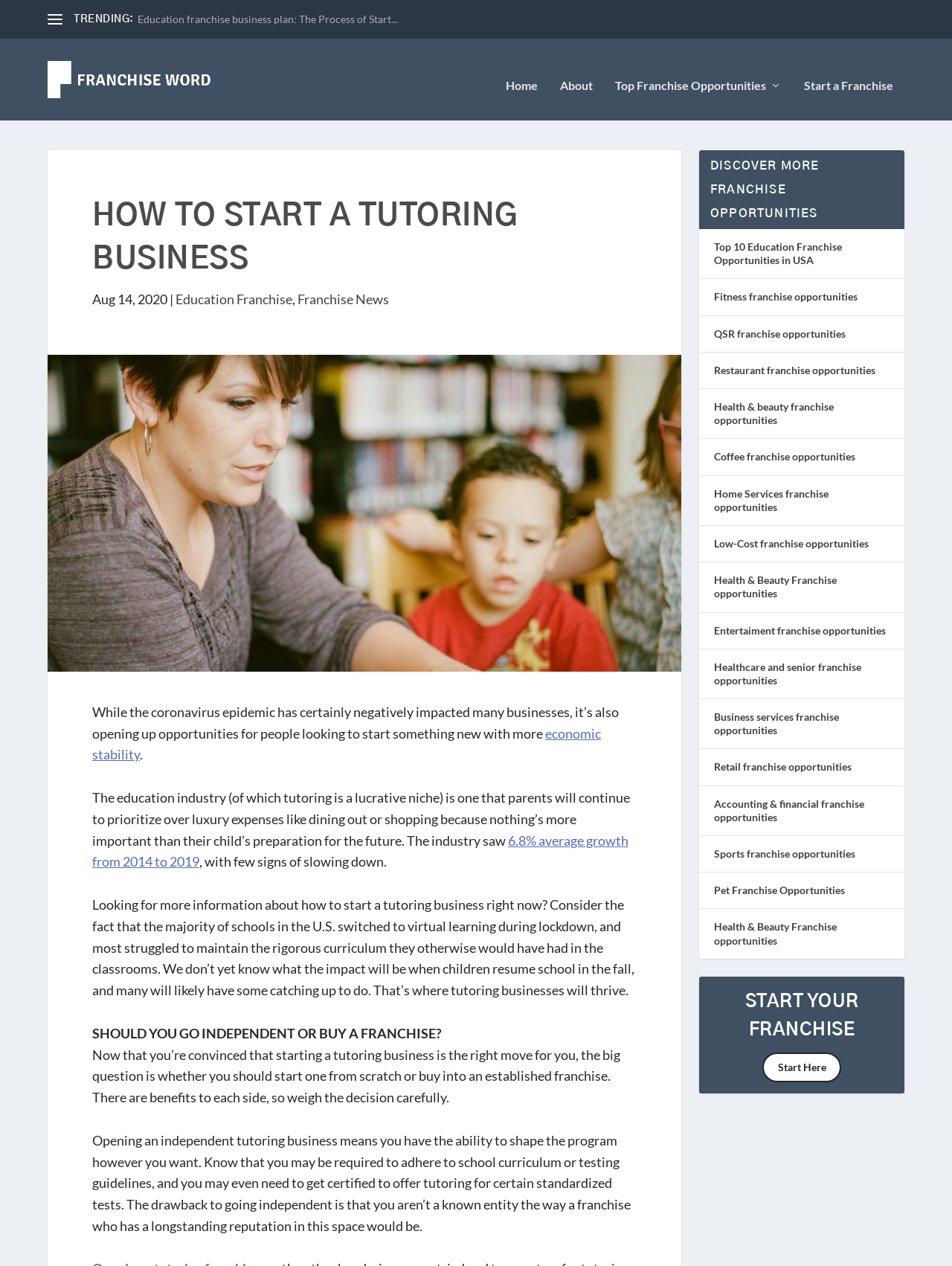What is the growth rate of the education industry?
Relying on the image, give a concise answer in one word or a brief phrase.

6.8% average growth